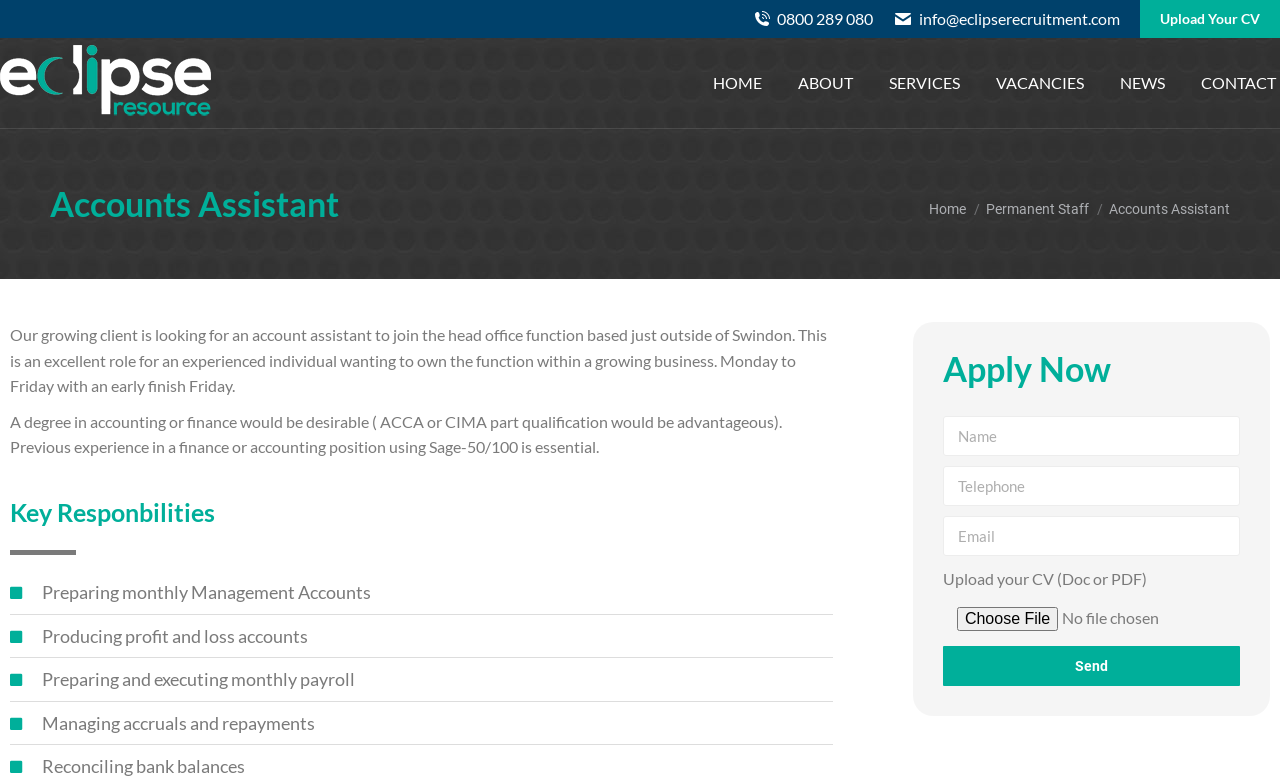Generate an in-depth caption that captures all aspects of the webpage.

The webpage is a job posting for an Accounts Assistant position at a company called Eclipse Resource. At the top of the page, there are three links: a phone number, an email address, and a "Upload Your CV" button. Below these links, there is a logo of Eclipse Resource, which is an image, and a horizontal menu bar with six menu items: HOME, ABOUT, SERVICES, VACANCIES, NEWS, and CONTACT.

The main content of the page is divided into several sections. The first section has a heading "Accounts Assistant" and a brief description of the job, which is an excellent role for an experienced individual wanting to own the function within a growing business. The job involves working Monday to Friday with an early finish on Friday.

The second section lists the requirements for the job, including a degree in accounting or finance and previous experience in a finance or accounting position using Sage-50/100.

The third section is headed "Key Responsibilities" and lists five tasks that the Accounts Assistant will be responsible for, including preparing monthly Management Accounts, producing profit and loss accounts, preparing and executing monthly payroll, managing accruals and repayments, and reconciling bank balances.

The final section is headed "Apply Now" and contains a form with fields for the applicant's name, telephone number, and email address, as well as a button to upload their CV and a "Send" button to submit the application.